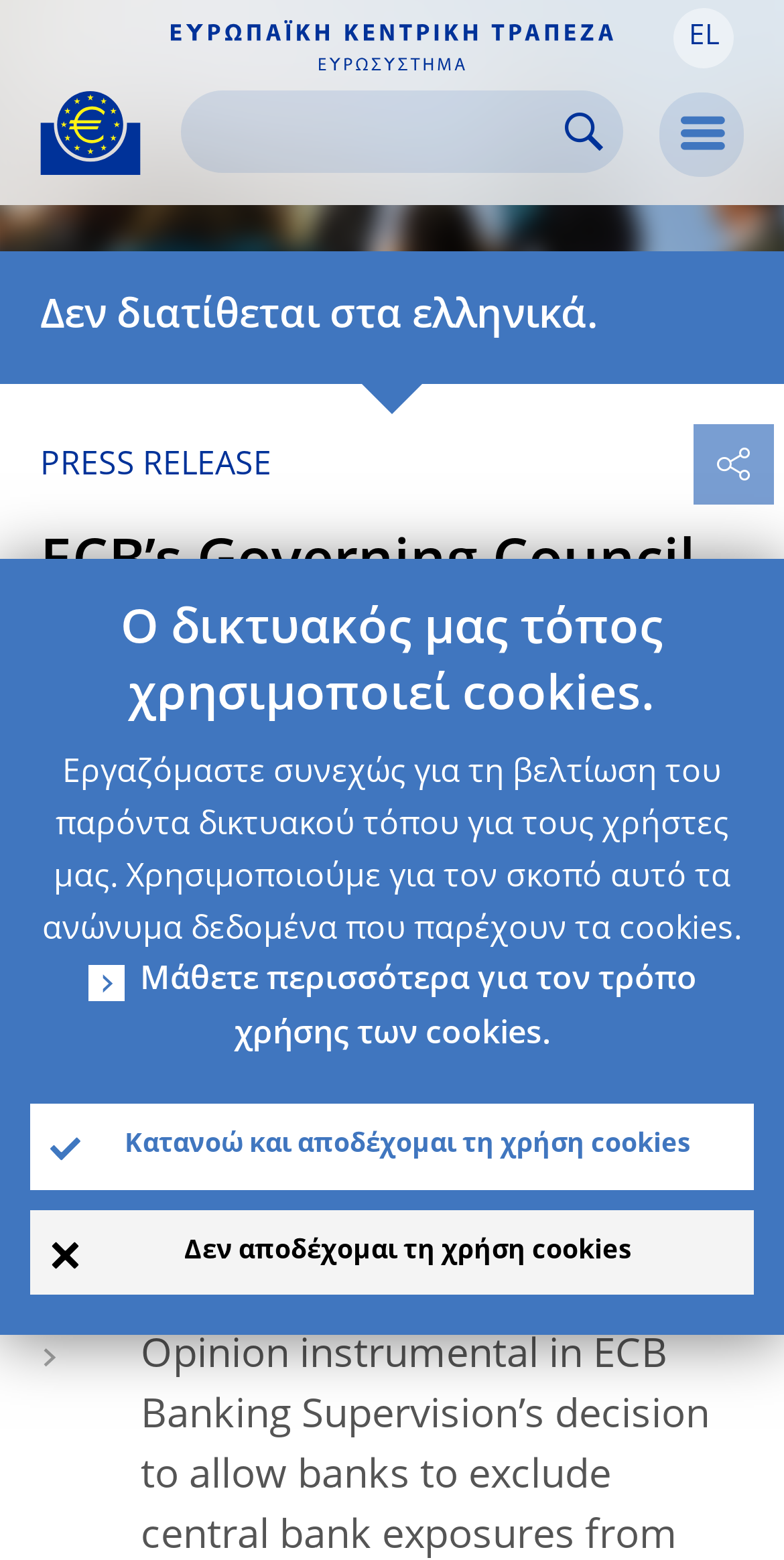Locate the bounding box coordinates of the item that should be clicked to fulfill the instruction: "Go to European Central Bank - eurosystem".

[0.218, 0.026, 0.782, 0.052]